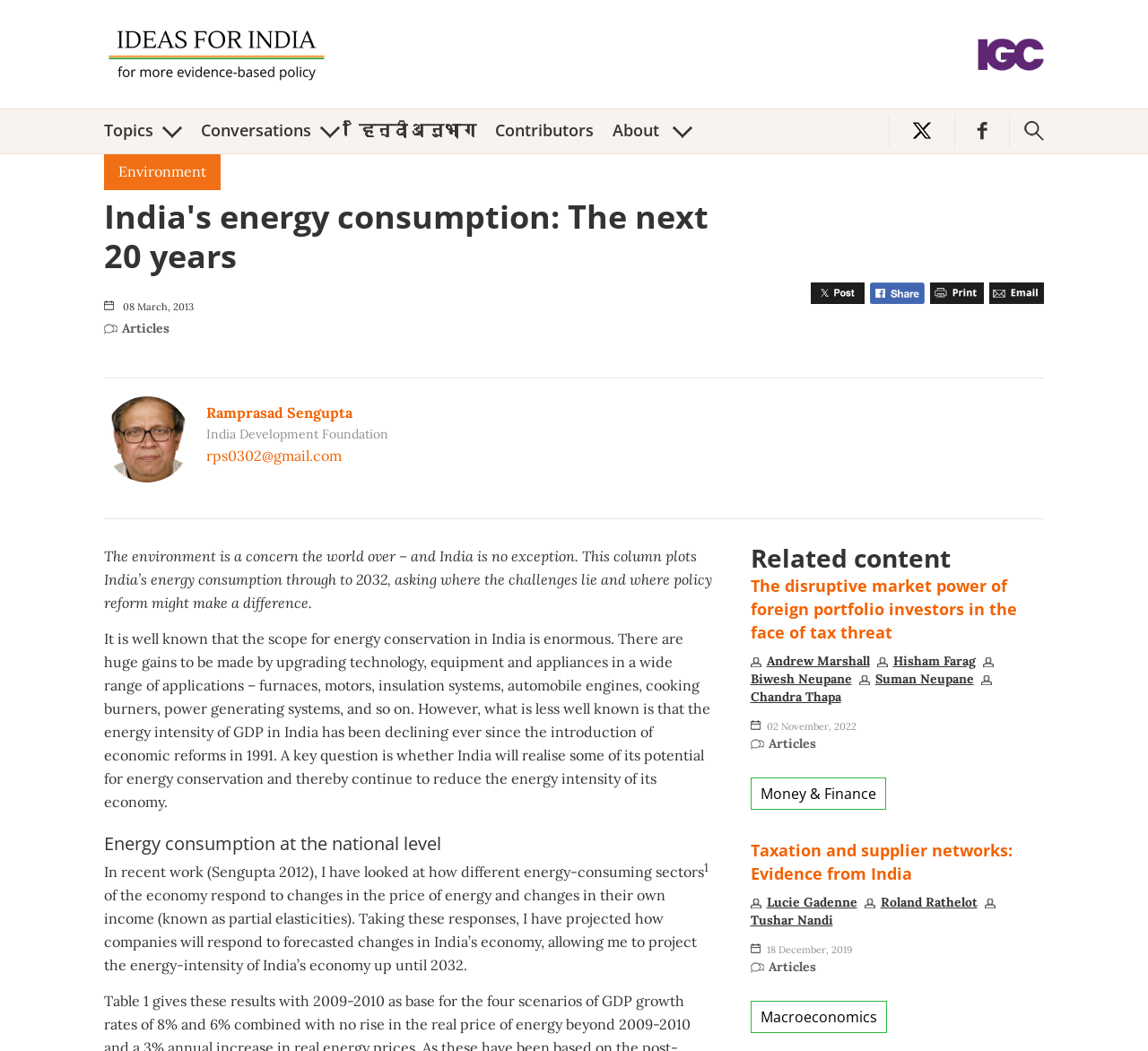What is the institution of the author? Look at the image and give a one-word or short phrase answer.

India Development Foundation